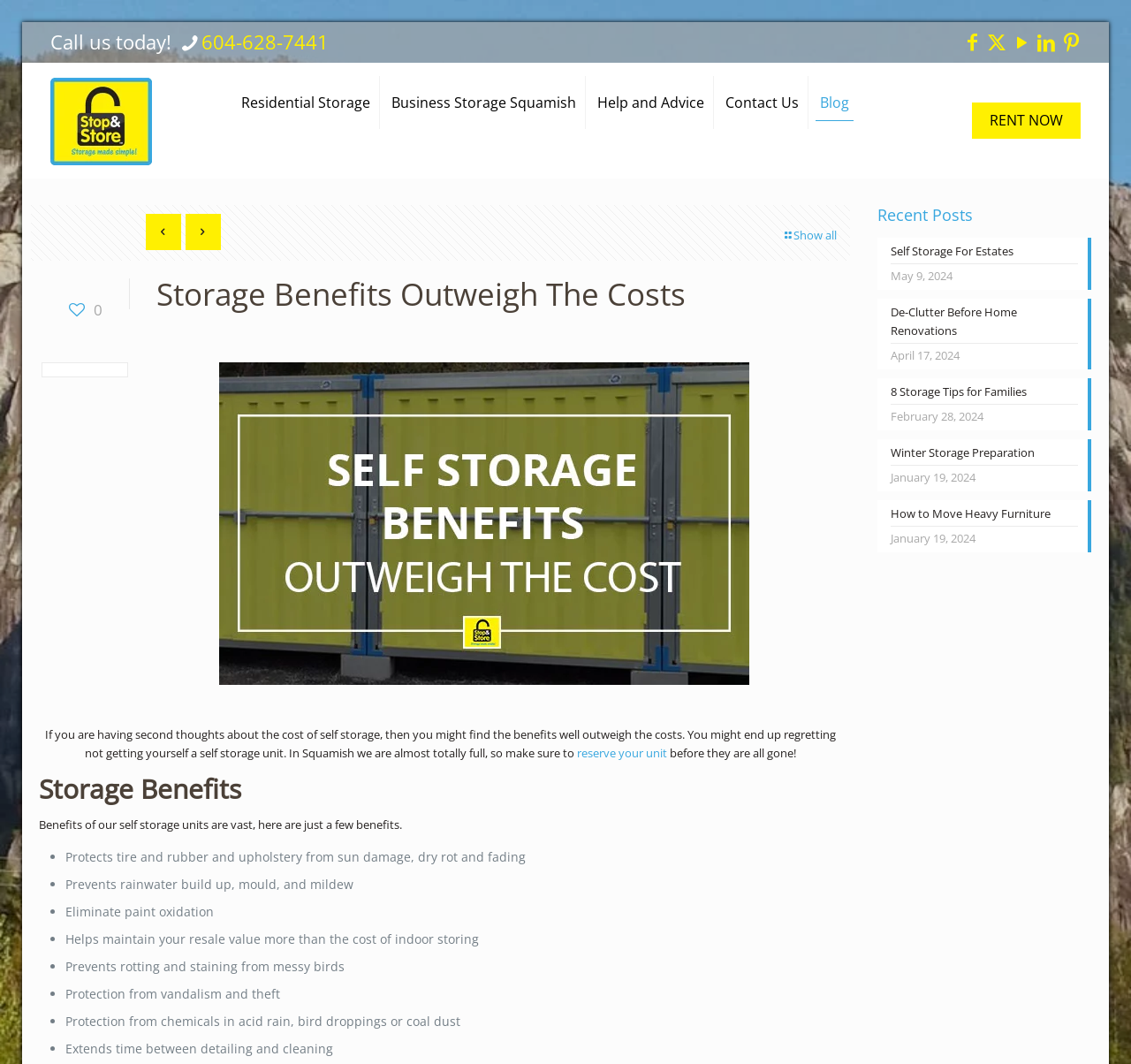Given the description "604-628-7441", provide the bounding box coordinates of the corresponding UI element.

[0.178, 0.027, 0.291, 0.051]